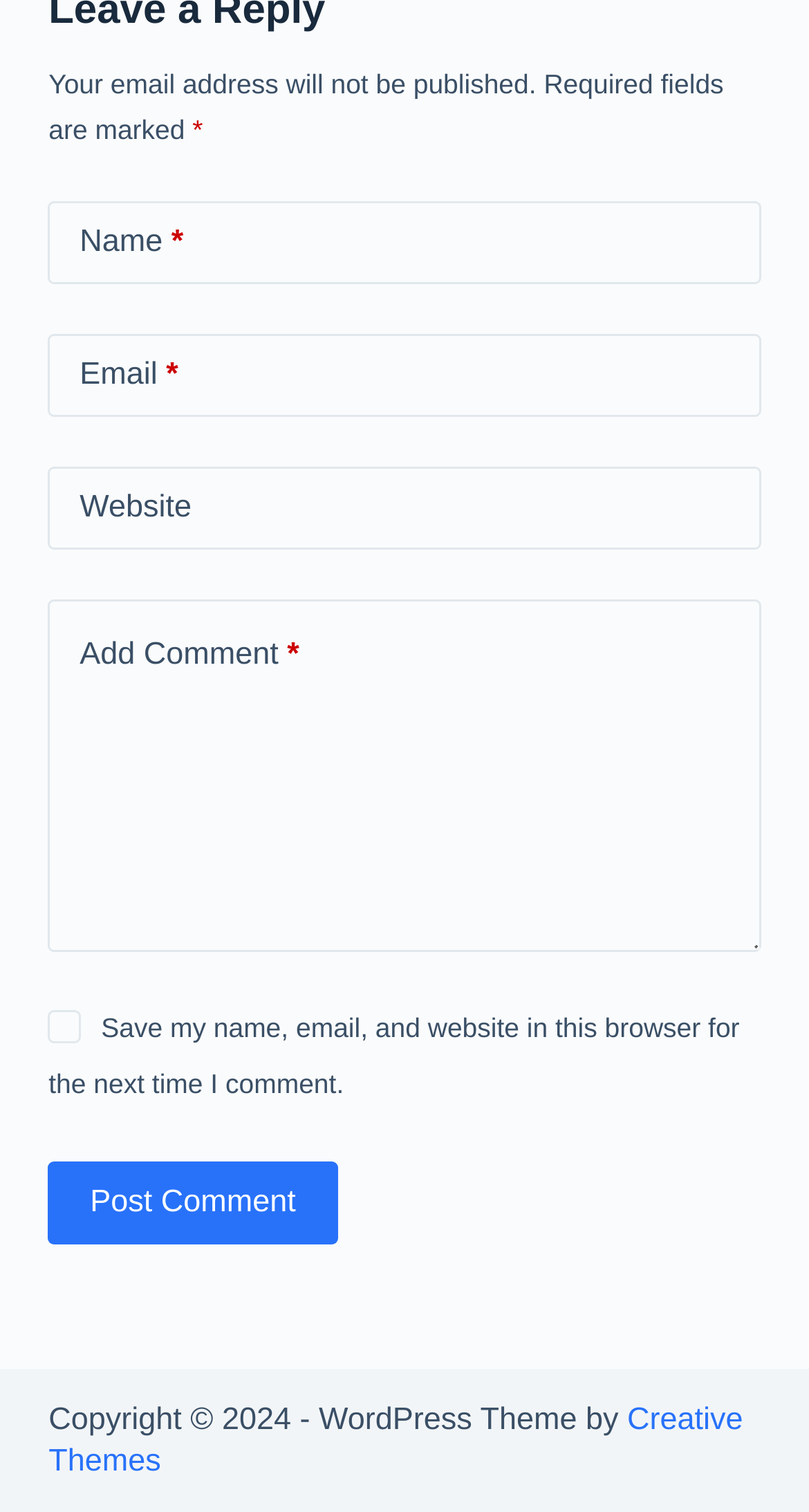Using a single word or phrase, answer the following question: 
How many textboxes are there?

4